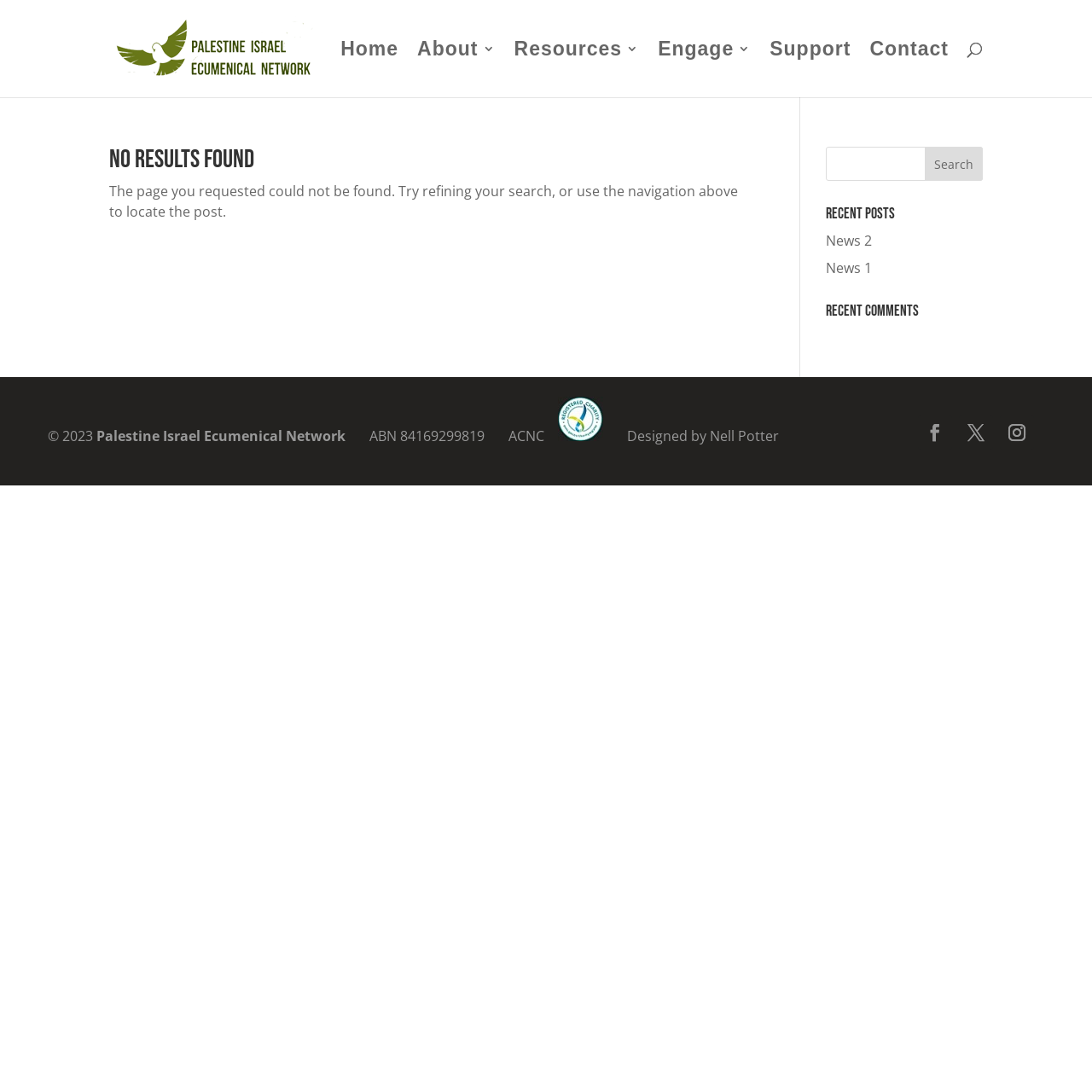Reply to the question with a single word or phrase:
How many search bars are on the webpage?

2